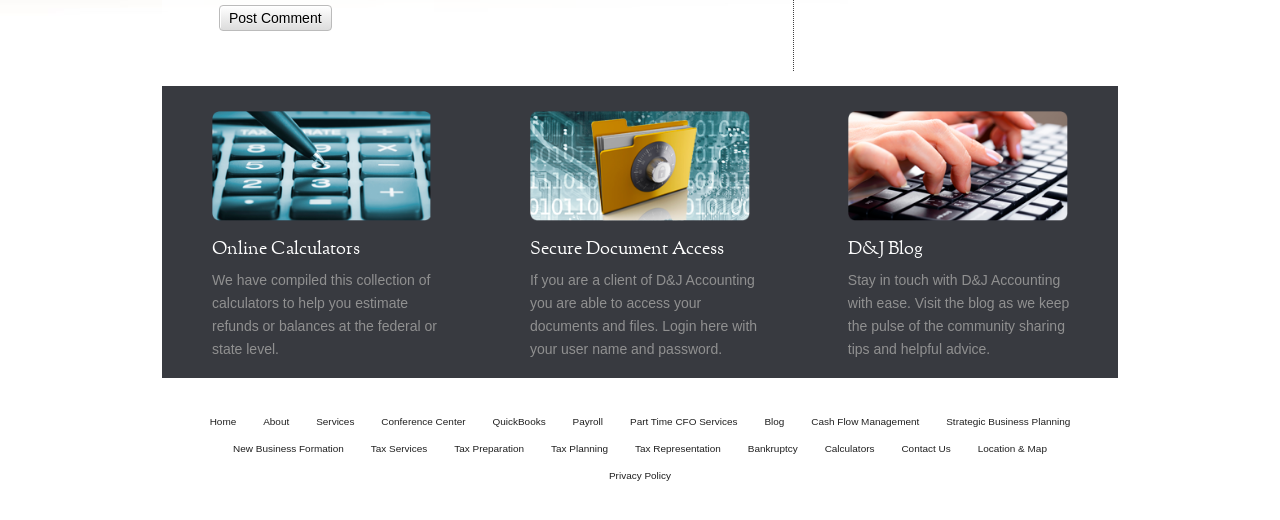Please specify the bounding box coordinates of the element that should be clicked to execute the given instruction: 'Visit the 'Online Calculators' page'. Ensure the coordinates are four float numbers between 0 and 1, expressed as [left, top, right, bottom].

[0.166, 0.401, 0.338, 0.432]